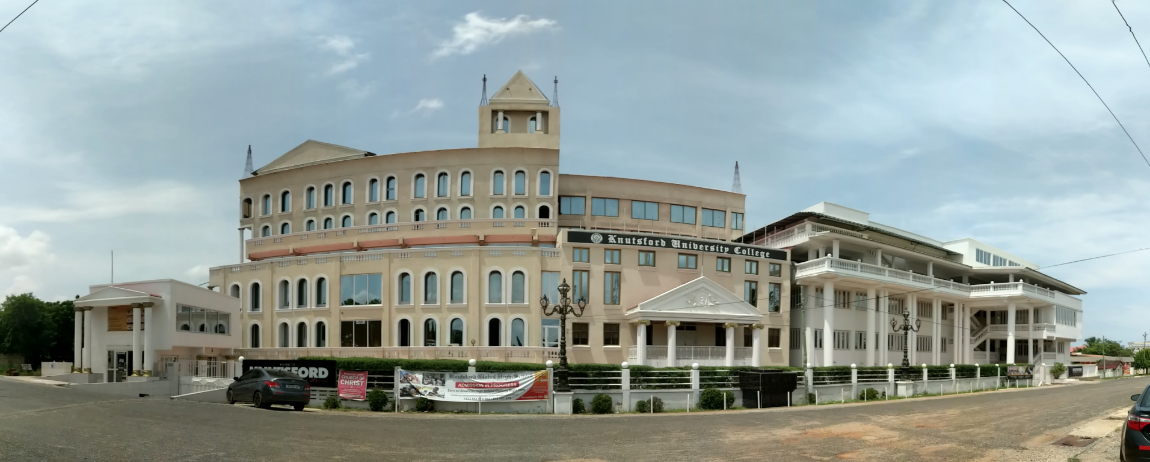Craft a detailed explanation of the image.

The image showcases the stunning front view of Knutsford University College, located in East Legon, Accra, Ghana. The architectural design features a blend of modern and classic elements, with multiple tiers and large arched windows that reflect a commitment to quality education. Prominently displayed is the university's name on the facade, signaling its identity and mission. Surrounding the building are well-maintained gardens and pathways, enhancing the campus’s inviting atmosphere. To the left, part of another structure is visible, indicating the expansion and growth of the university since its establishment in 2007. This panoramic perspective captures not just the beauty of the buildings but also highlights the institution's role in providing high-quality, affordable education to students both locally and internationally.